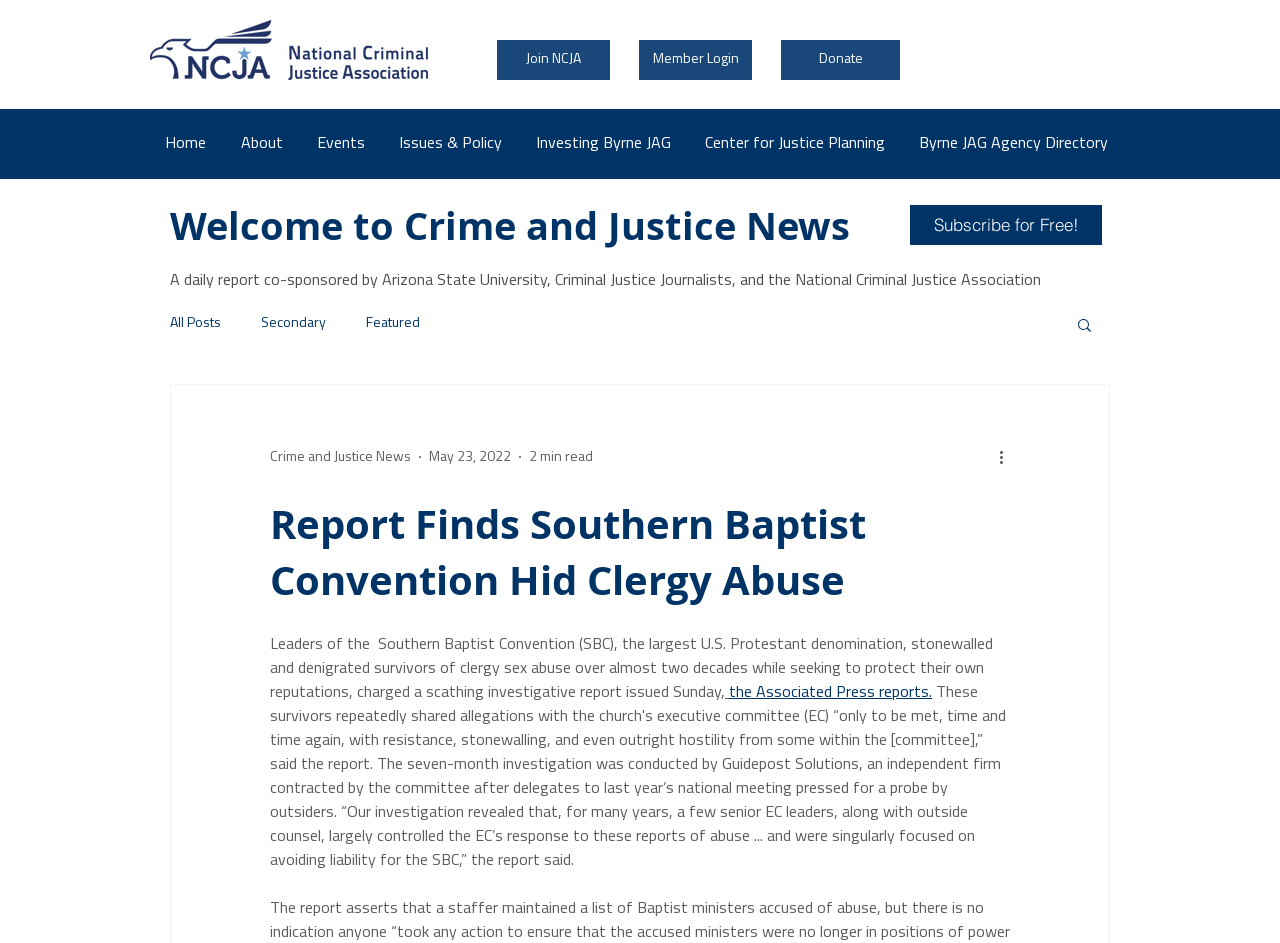Locate the bounding box coordinates of the clickable area needed to fulfill the instruction: "Click the 'Join NCJA' link".

[0.388, 0.042, 0.477, 0.085]